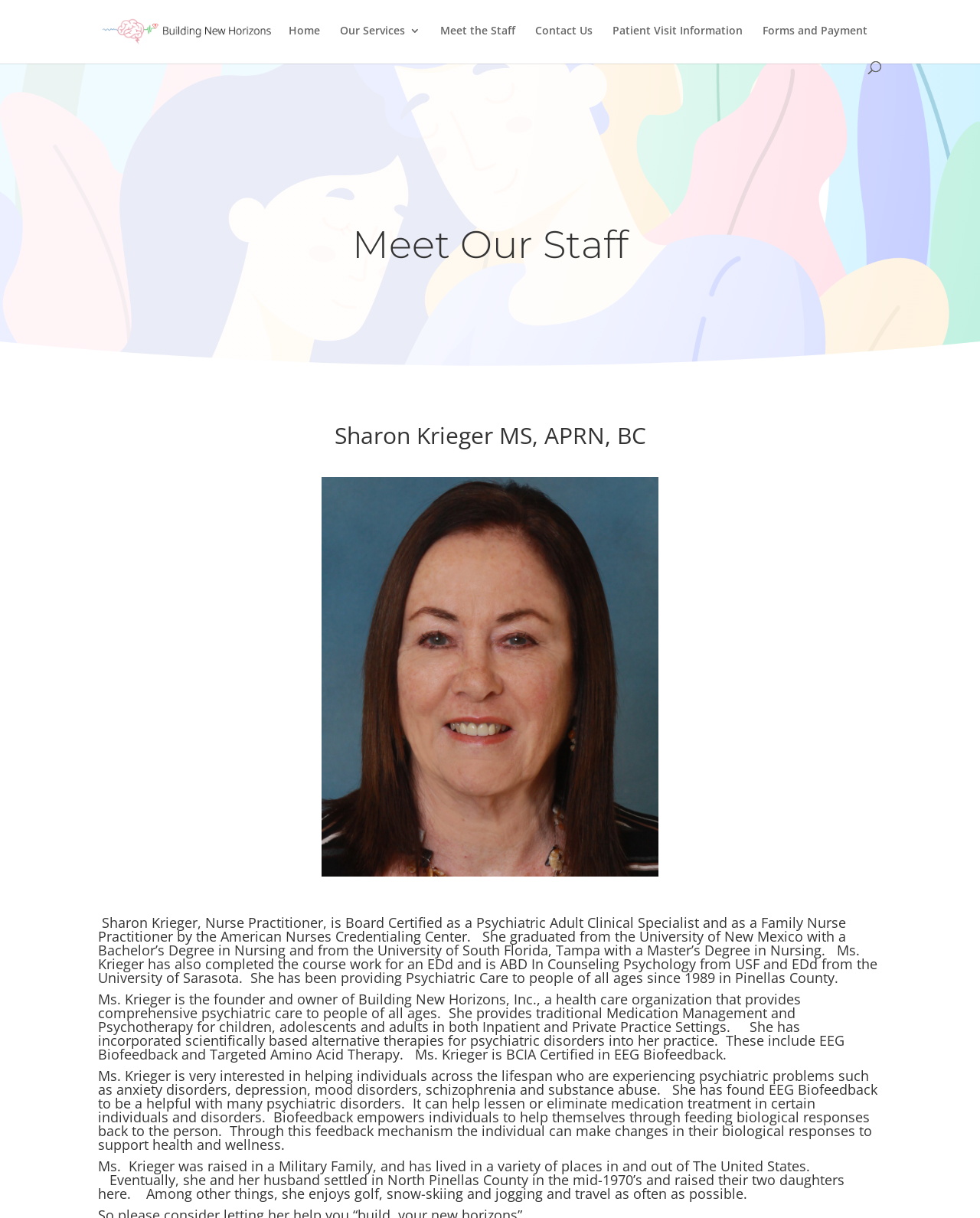What are Ms. Krieger's hobbies? Look at the image and give a one-word or short phrase answer.

golf, snow-skiing and jogging